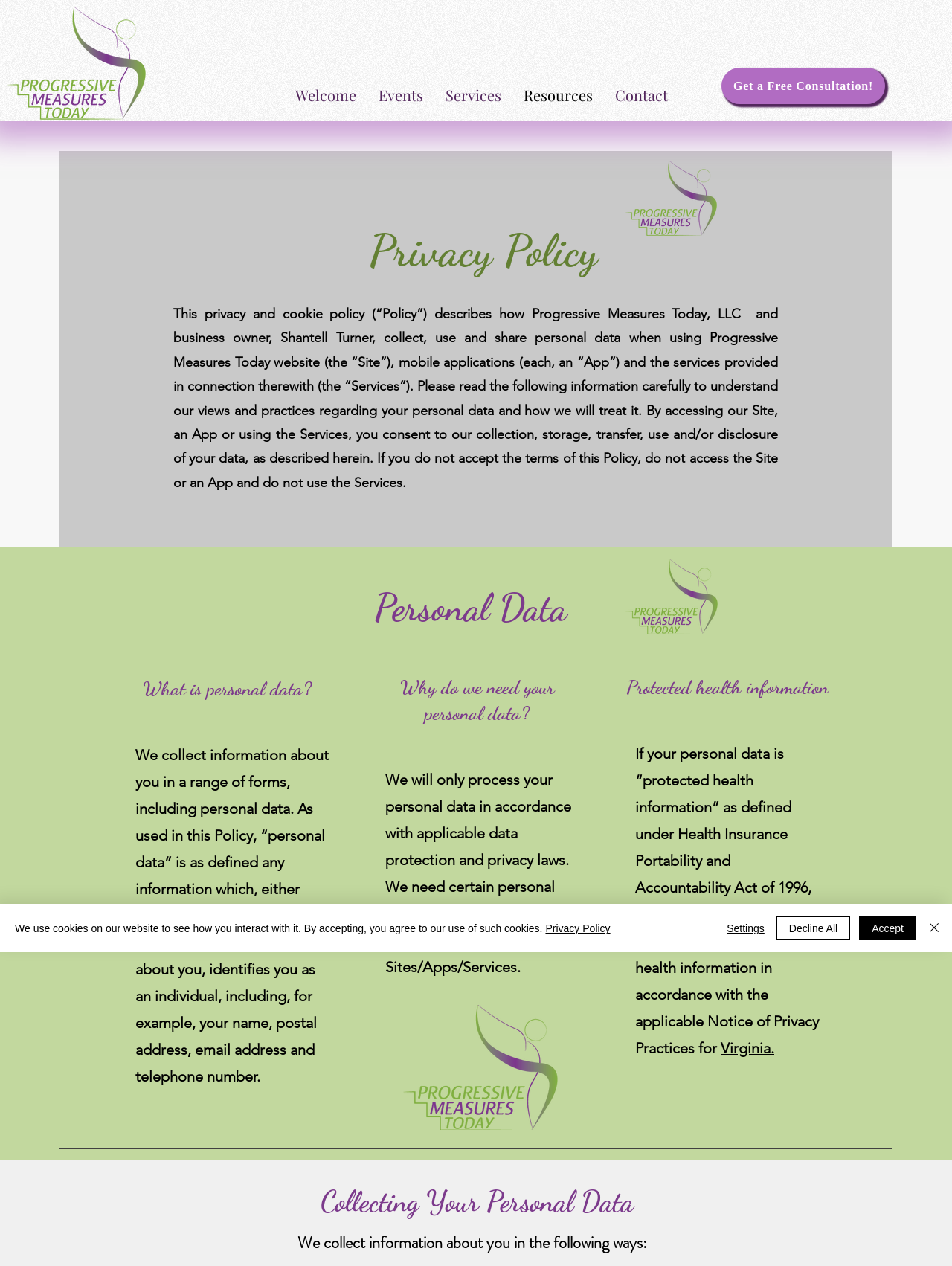Calculate the bounding box coordinates of the UI element given the description: "Settings".

[0.763, 0.724, 0.803, 0.742]